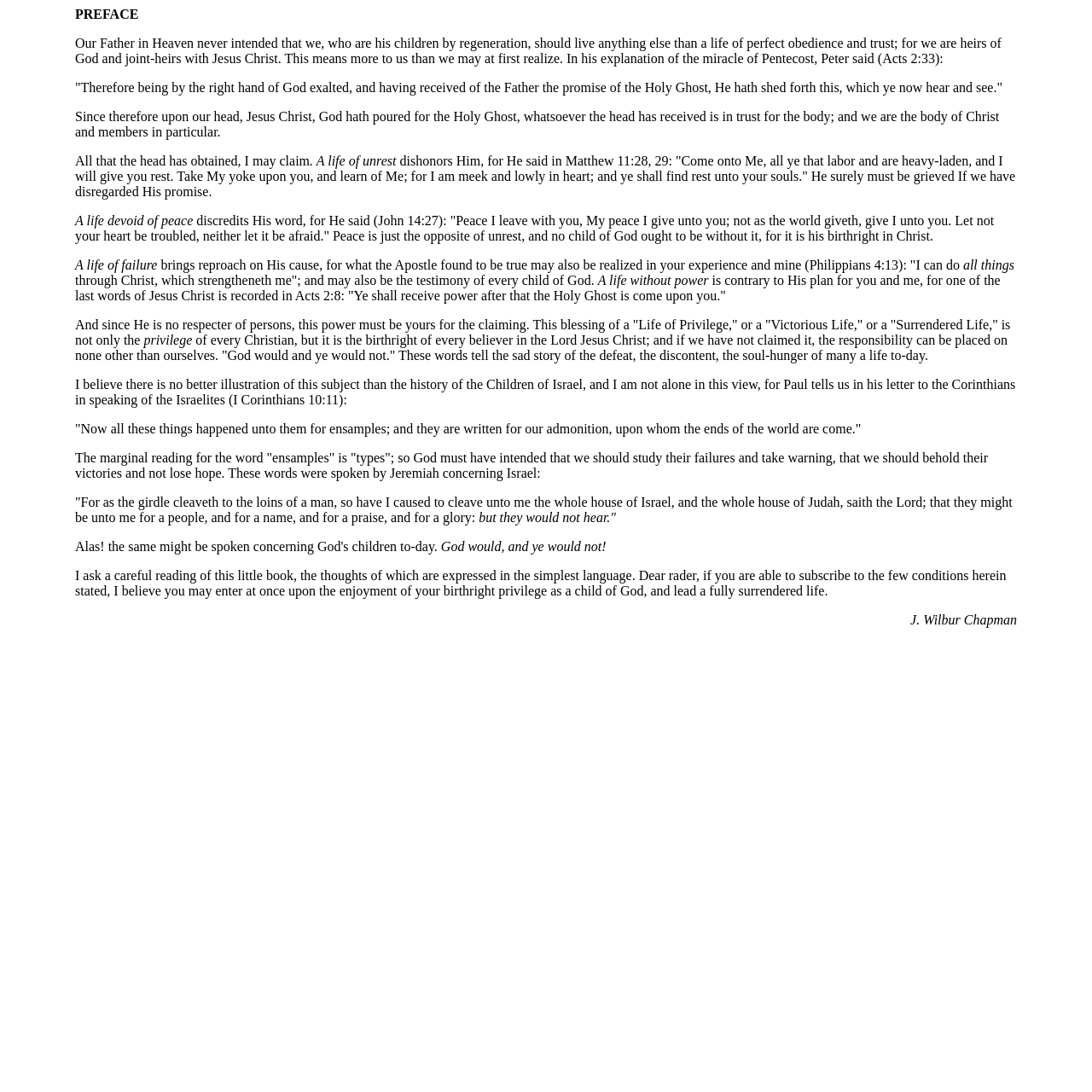What is the condition for receiving power from God?
Please provide a comprehensive answer based on the contents of the image.

According to the text, the condition for receiving power from God is receiving the Holy Ghost. This is mentioned in Acts 2:8, where it says 'Ye shall receive power, after that the Holy Ghost is come upon you.'